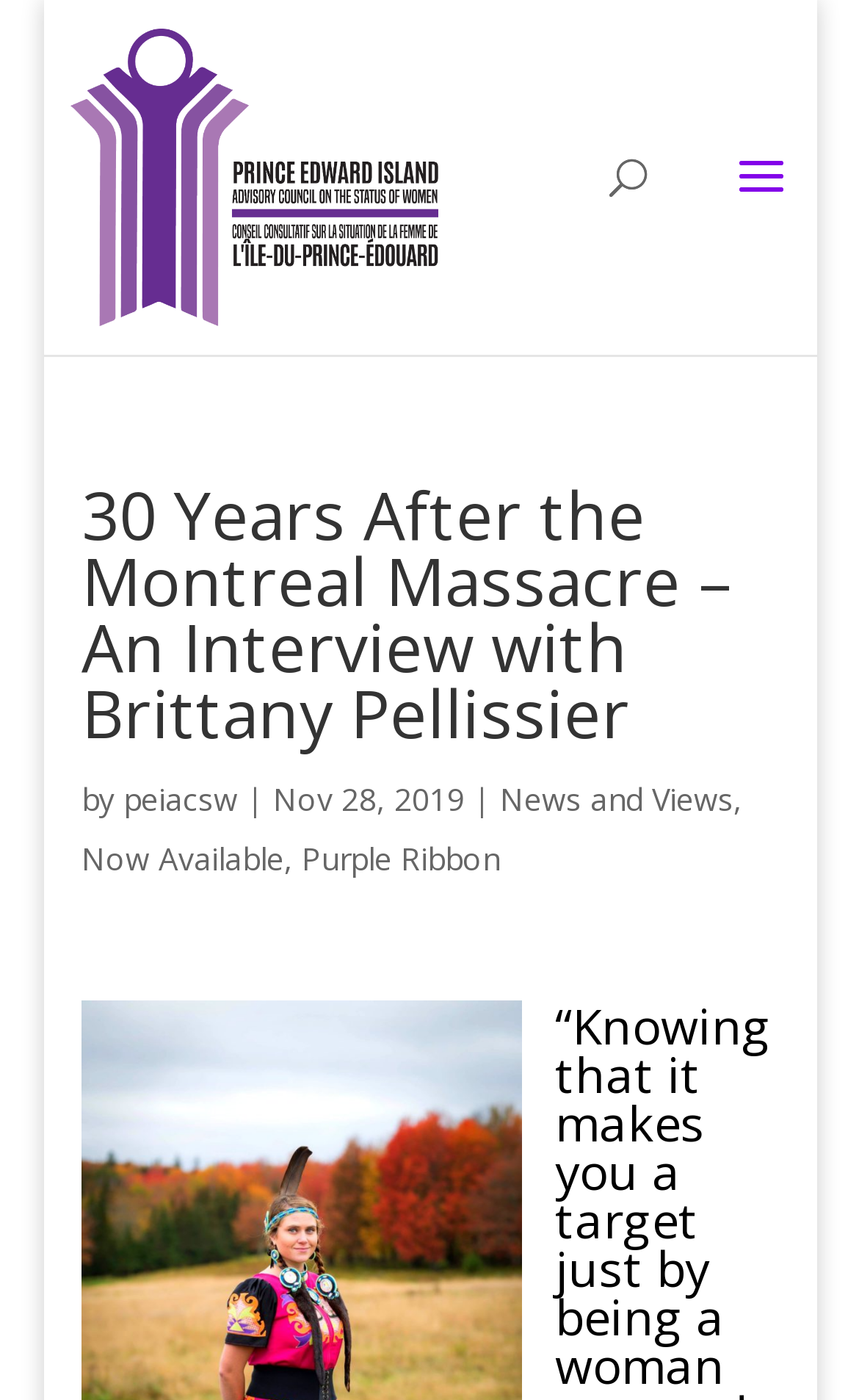Identify the webpage's primary heading and generate its text.

30 Years After the Montreal Massacre – An Interview with Brittany Pellissier